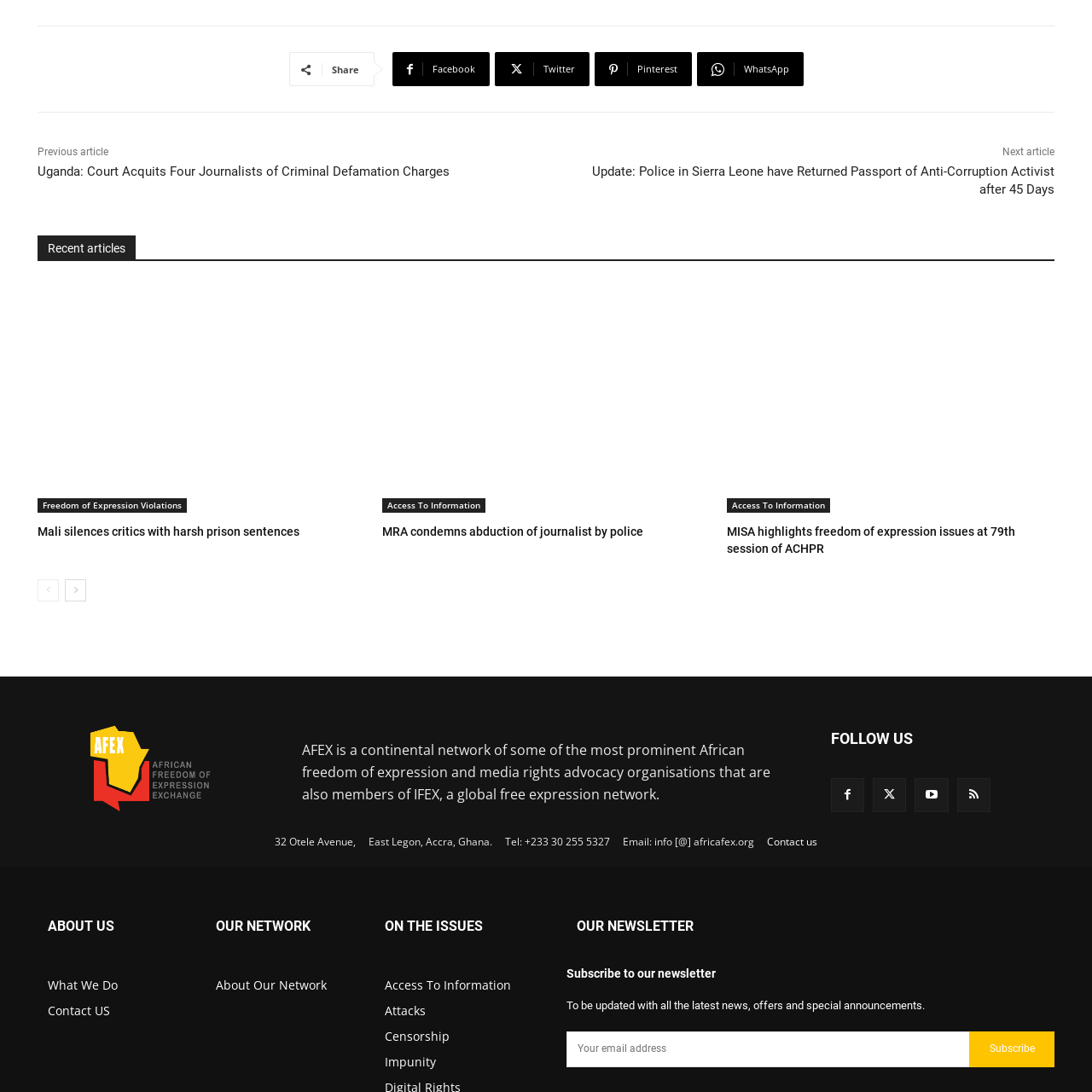Find the bounding box coordinates of the element's region that should be clicked in order to follow the given instruction: "Read the article about Mali silencing critics with harsh prison sentences". The coordinates should consist of four float numbers between 0 and 1, i.e., [left, top, right, bottom].

[0.034, 0.26, 0.334, 0.47]